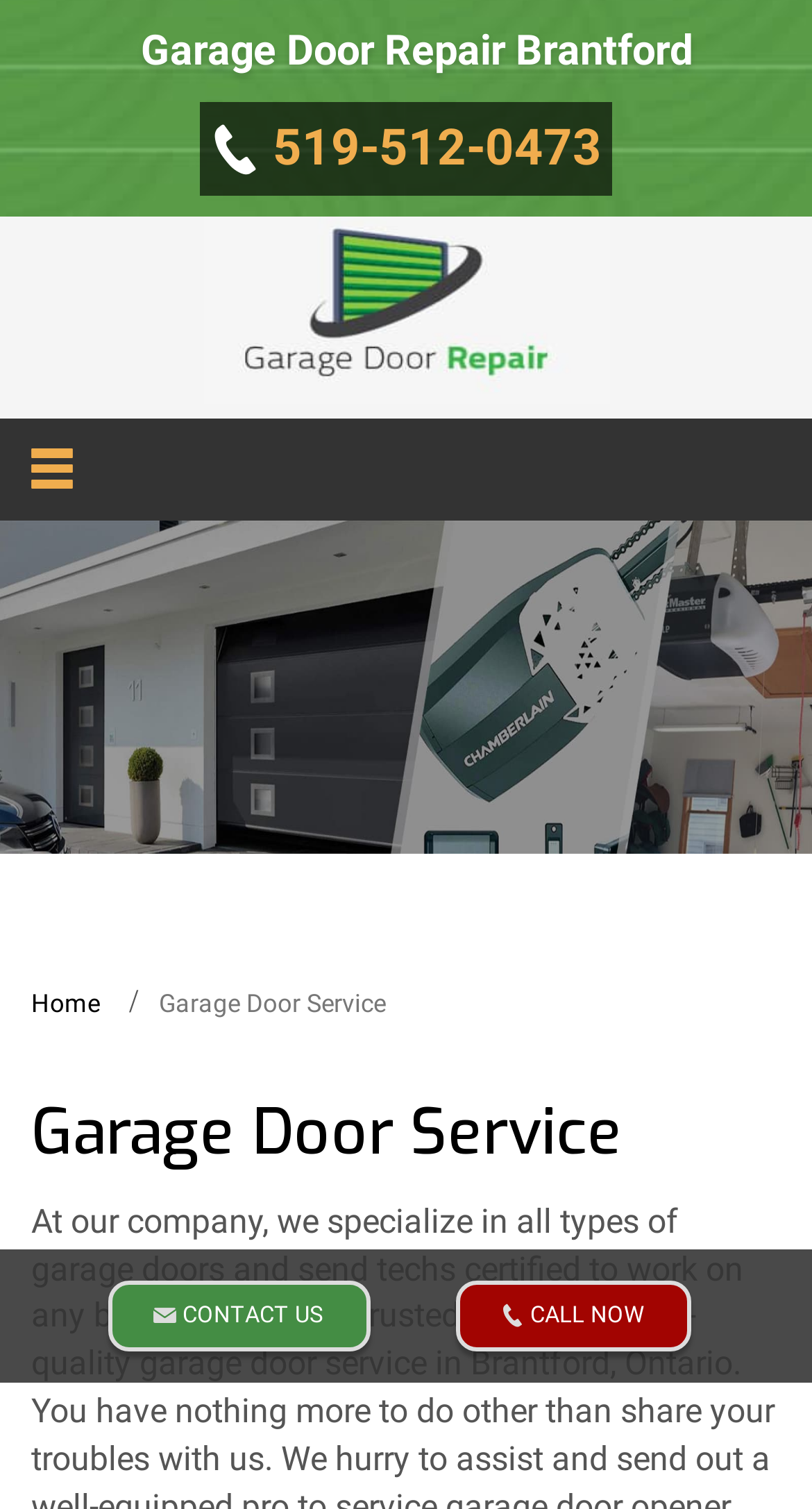What is the name of the local service?
Using the image, give a concise answer in the form of a single word or short phrase.

Garage Door Service Brantford